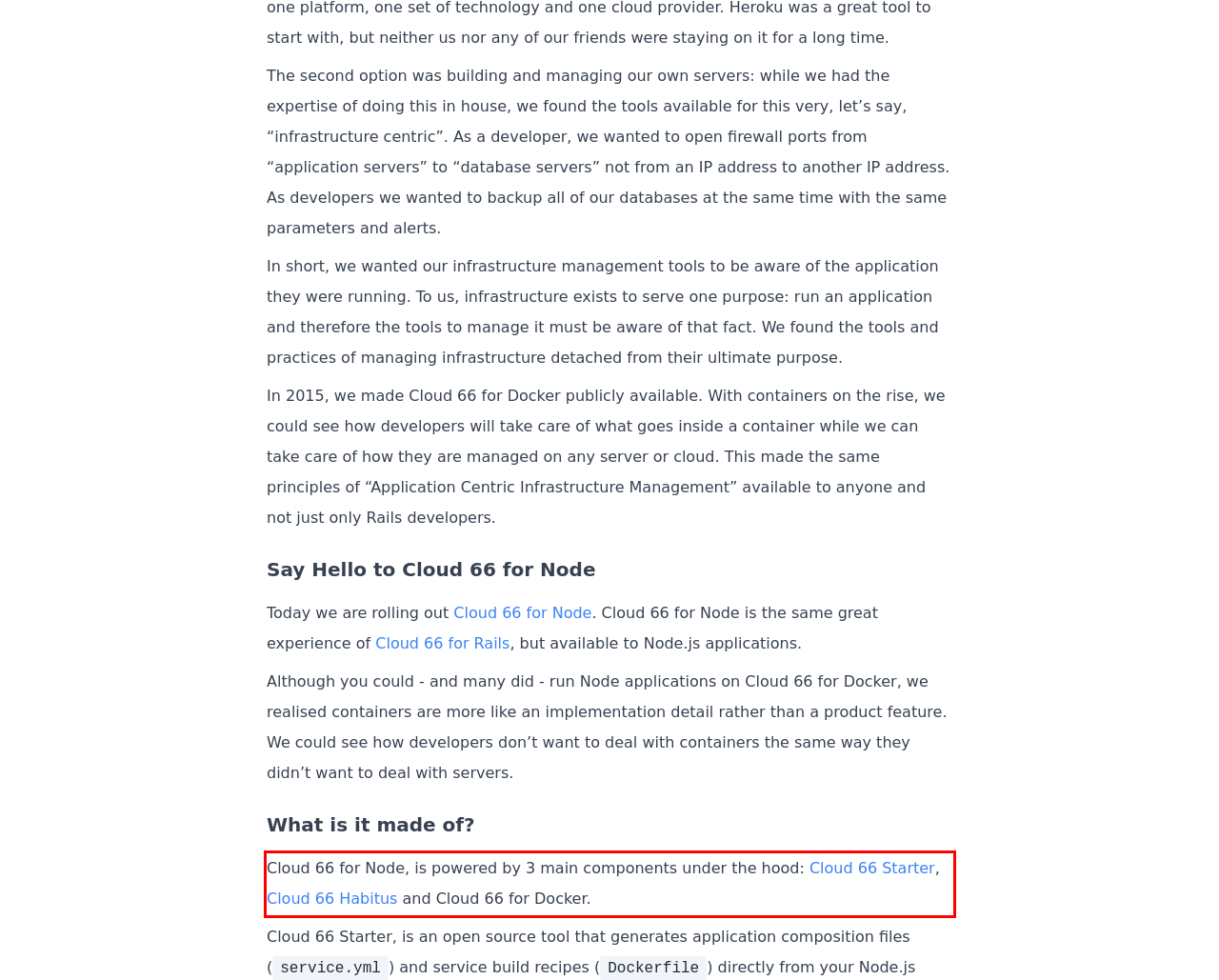View the screenshot of the webpage and identify the UI element surrounded by a red bounding box. Extract the text contained within this red bounding box.

Cloud 66 for Node, is powered by 3 main components under the hood: Cloud 66 Starter, Cloud 66 Habitus and Cloud 66 for Docker.